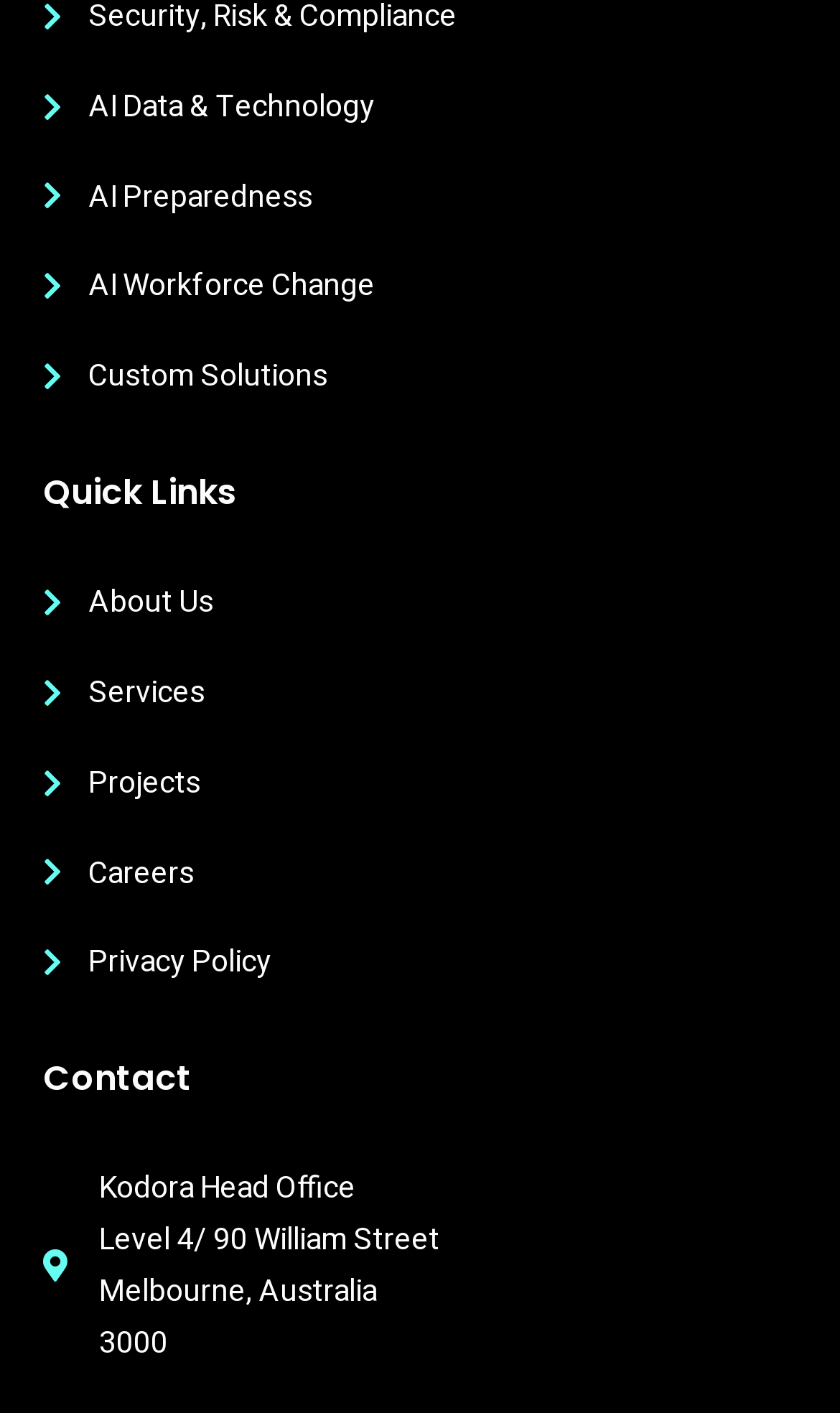Please give a succinct answer using a single word or phrase:
What is the purpose of the 'Quick Links' section?

To provide quick access to various pages